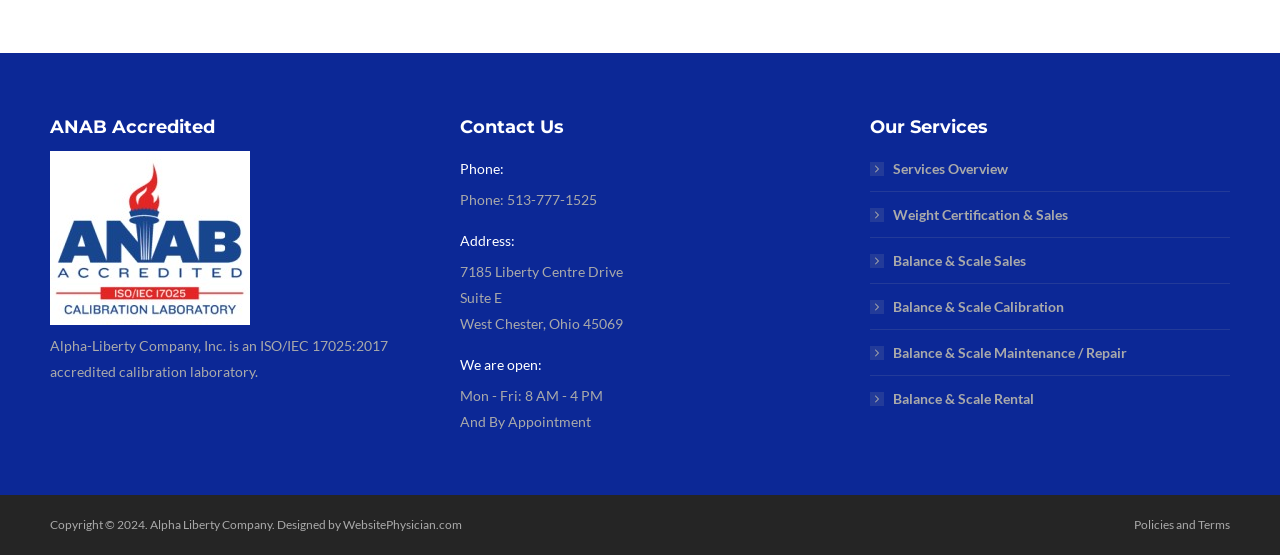Kindly determine the bounding box coordinates of the area that needs to be clicked to fulfill this instruction: "Click Contact Us".

[0.359, 0.209, 0.441, 0.249]